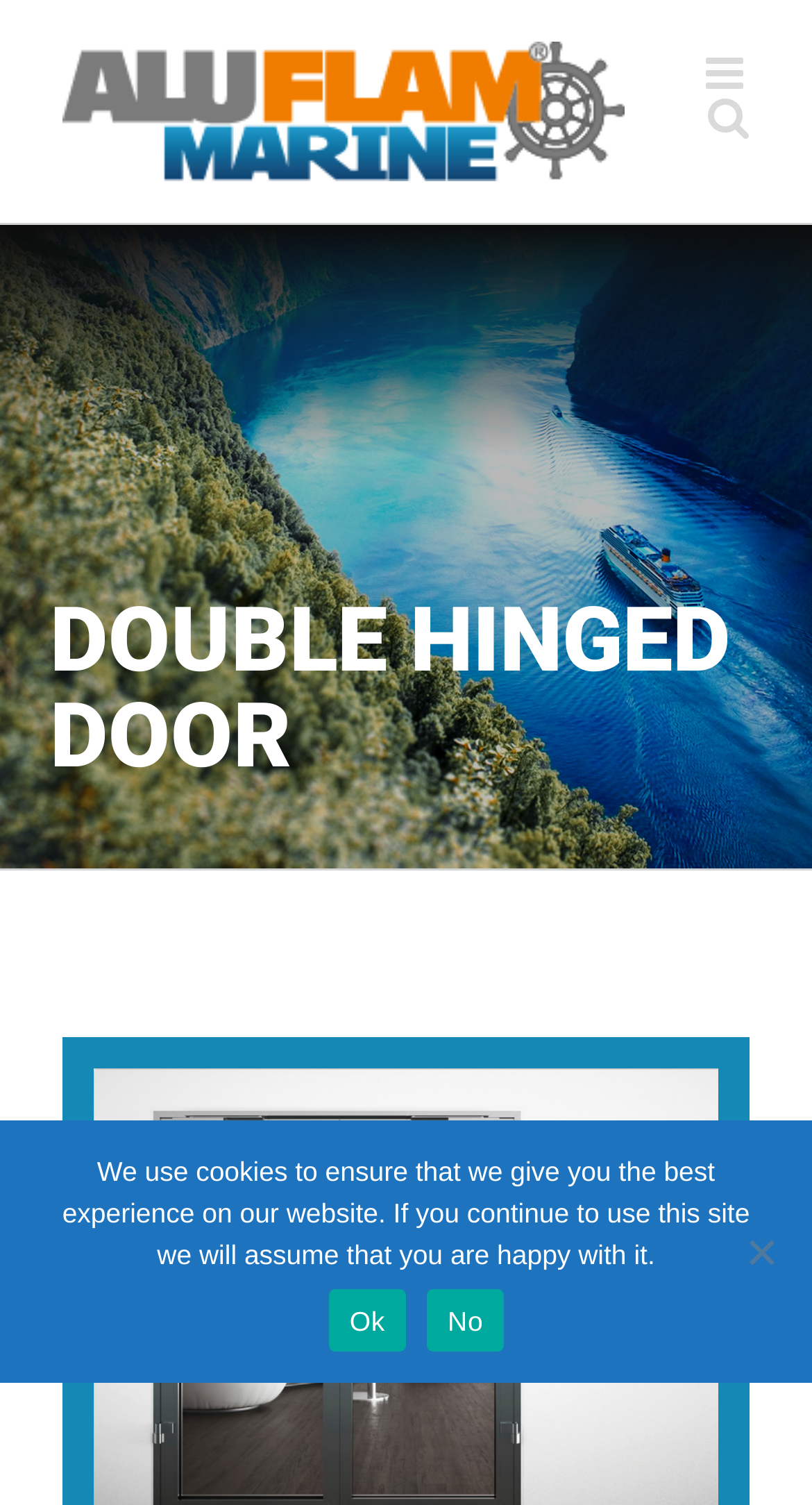Carefully examine the image and provide an in-depth answer to the question: What is the material of the door frame?

The webpage mentions that the door frame and leaf are made from insulated aluminium profiles, which indicates that the material of the door frame is aluminium.